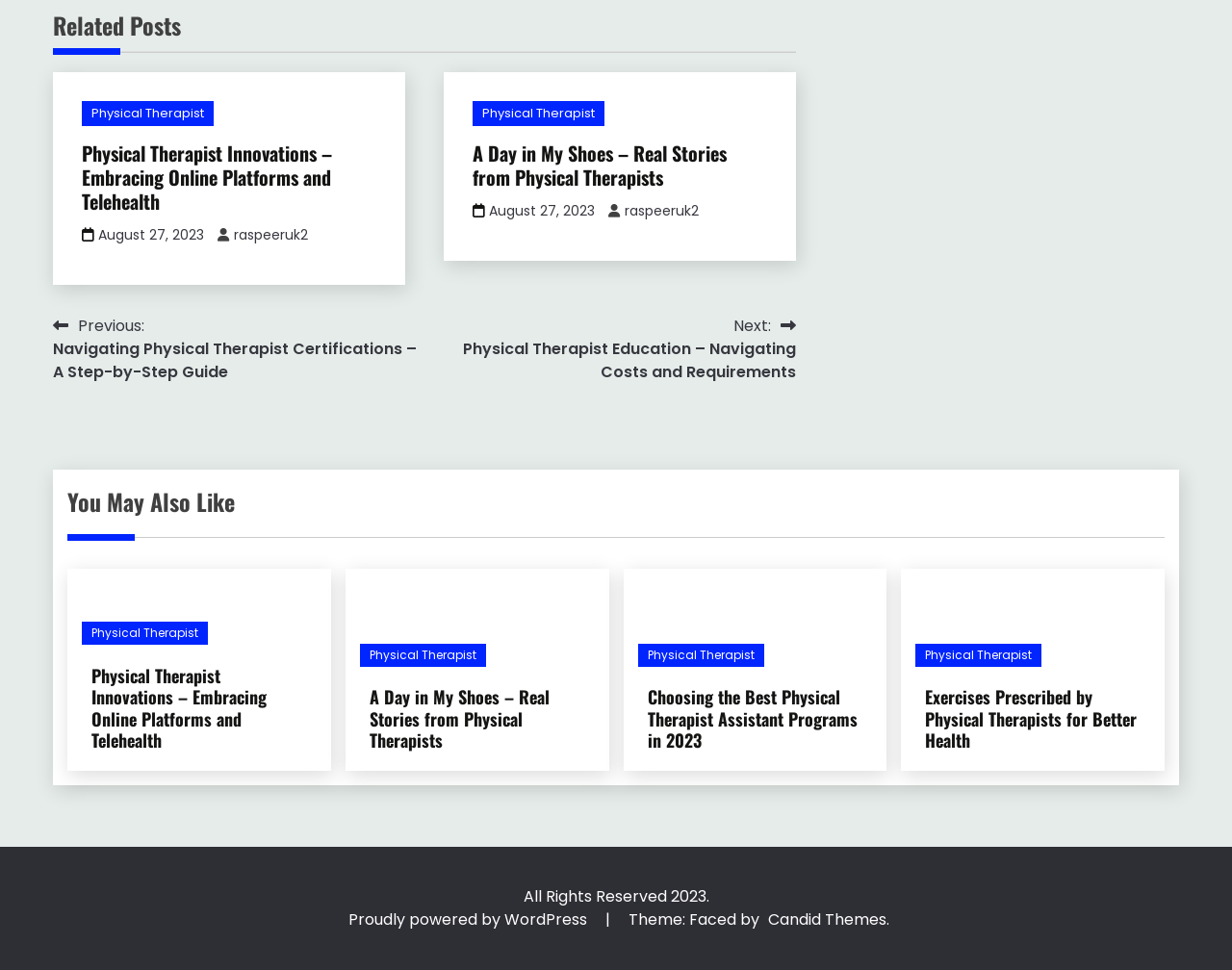Locate the bounding box of the user interface element based on this description: "Proudly powered by WordPress".

[0.282, 0.936, 0.479, 0.959]